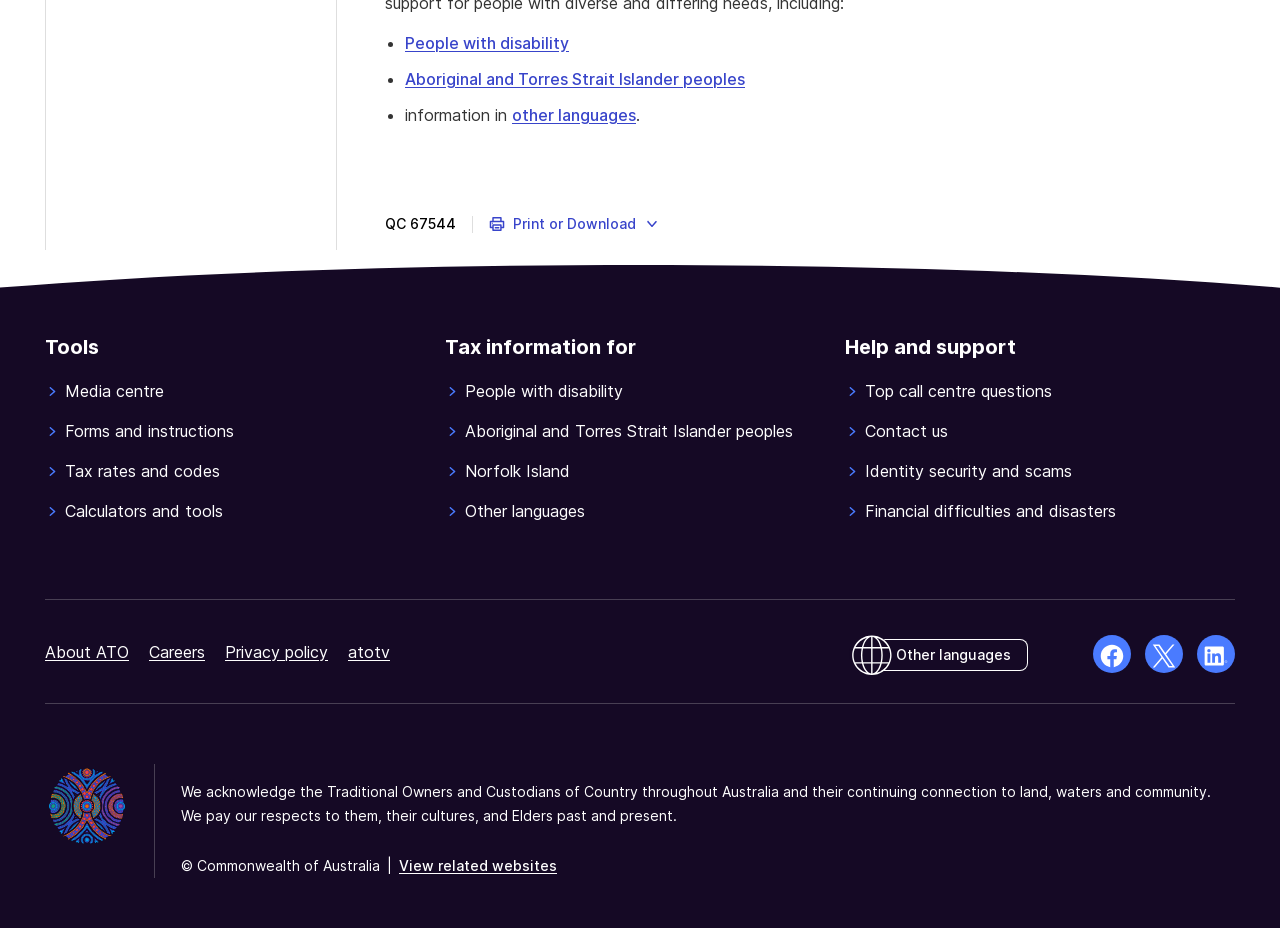Please specify the bounding box coordinates of the clickable region necessary for completing the following instruction: "Get information in other languages". The coordinates must consist of four float numbers between 0 and 1, i.e., [left, top, right, bottom].

[0.4, 0.113, 0.497, 0.135]